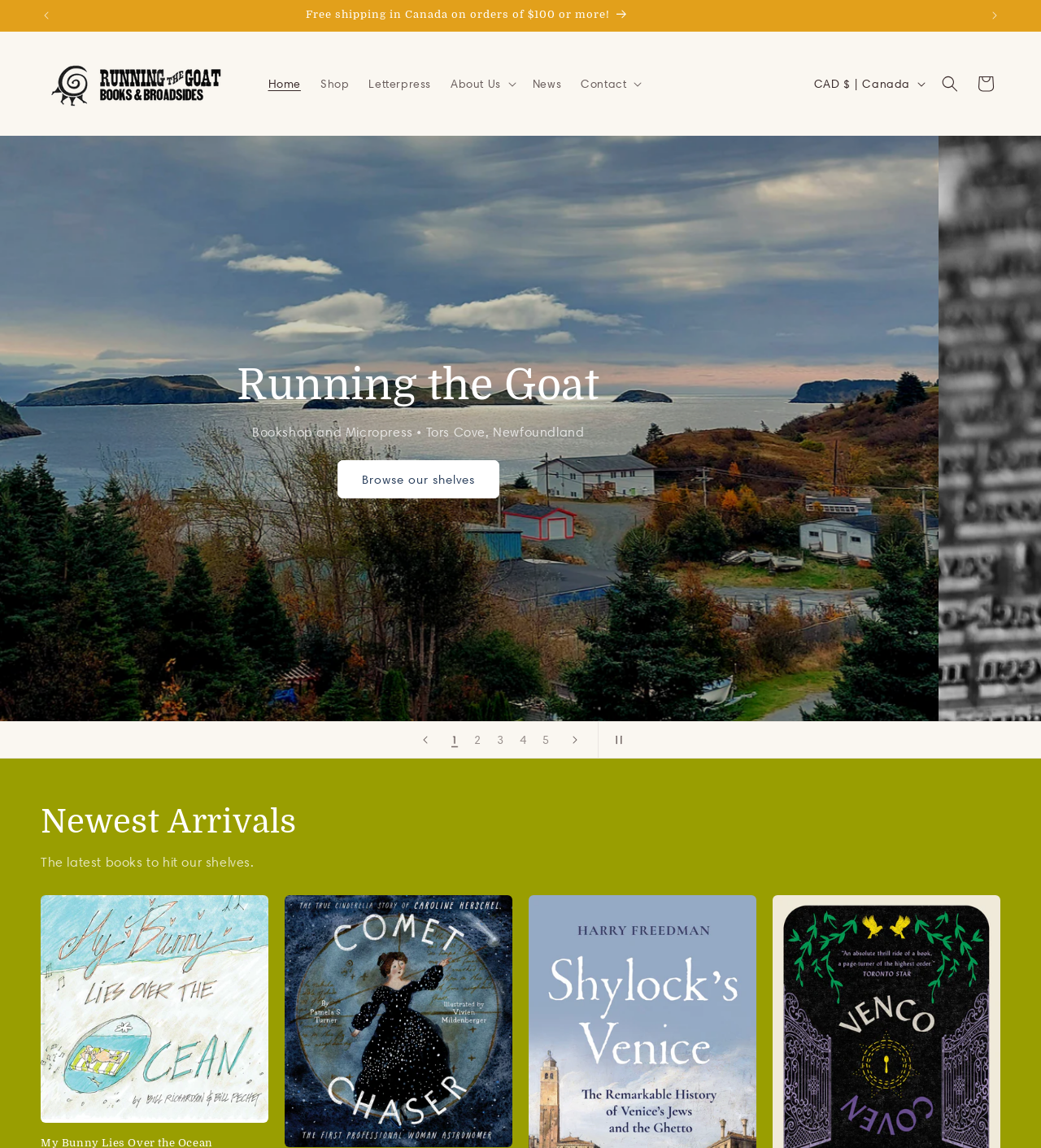Please identify the bounding box coordinates of the clickable element to fulfill the following instruction: "Click the 'About Us' button". The coordinates should be four float numbers between 0 and 1, i.e., [left, top, right, bottom].

[0.423, 0.058, 0.502, 0.088]